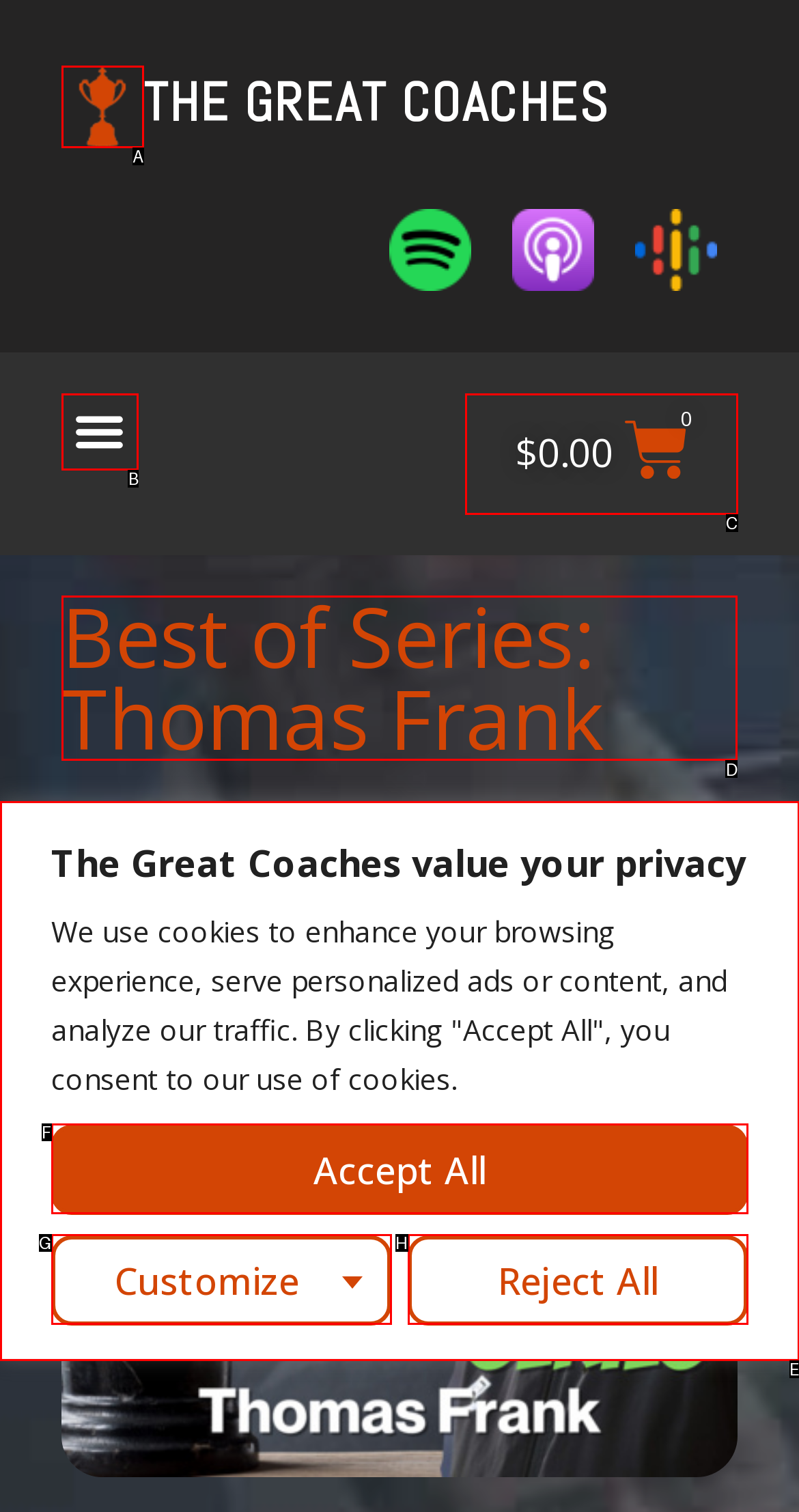Determine the letter of the UI element that you need to click to perform the task: Click on the 'COMMUNICATION' link.
Provide your answer with the appropriate option's letter.

None